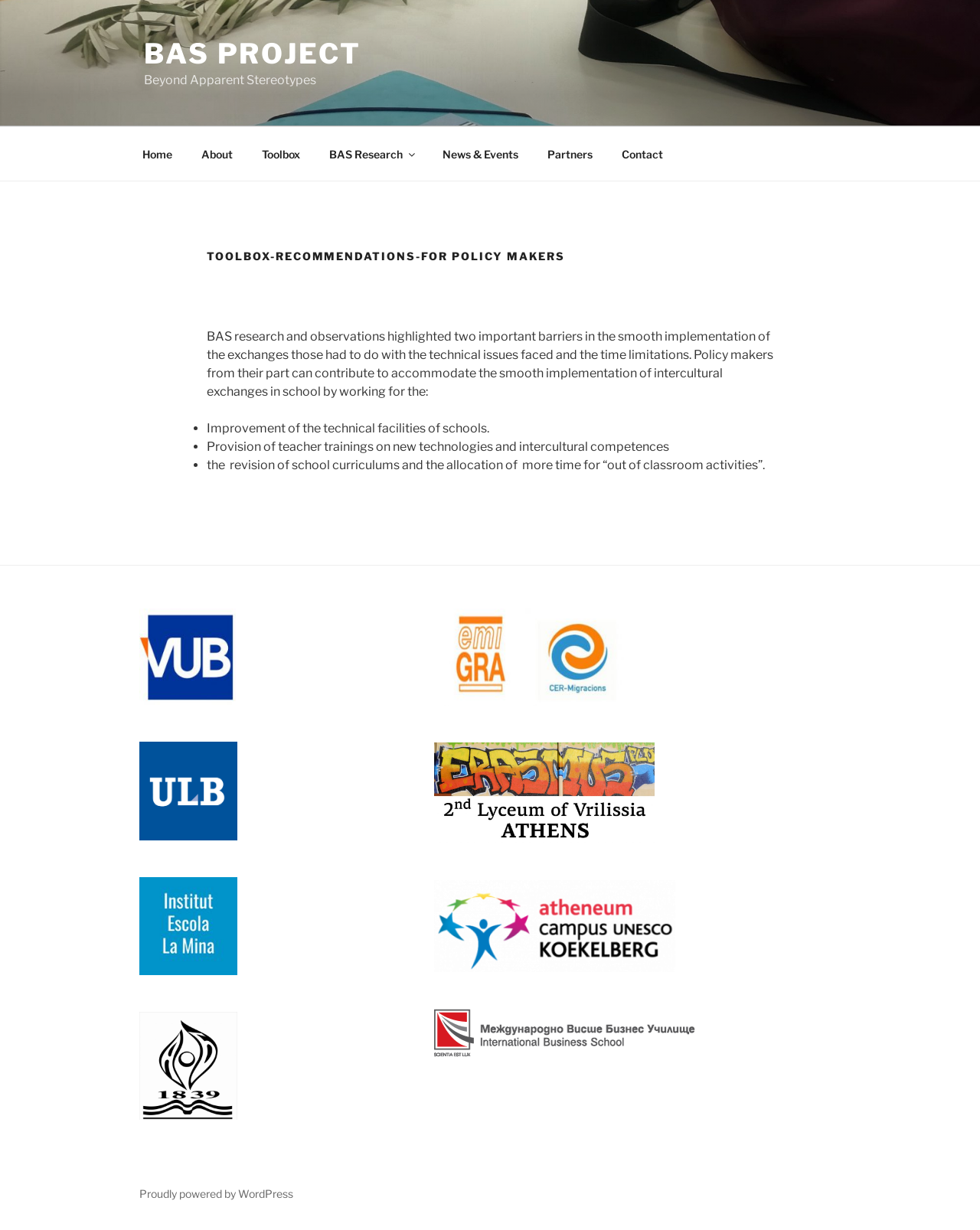Determine the bounding box of the UI element mentioned here: "Rewards". The coordinates must be in the format [left, top, right, bottom] with values ranging from 0 to 1.

None